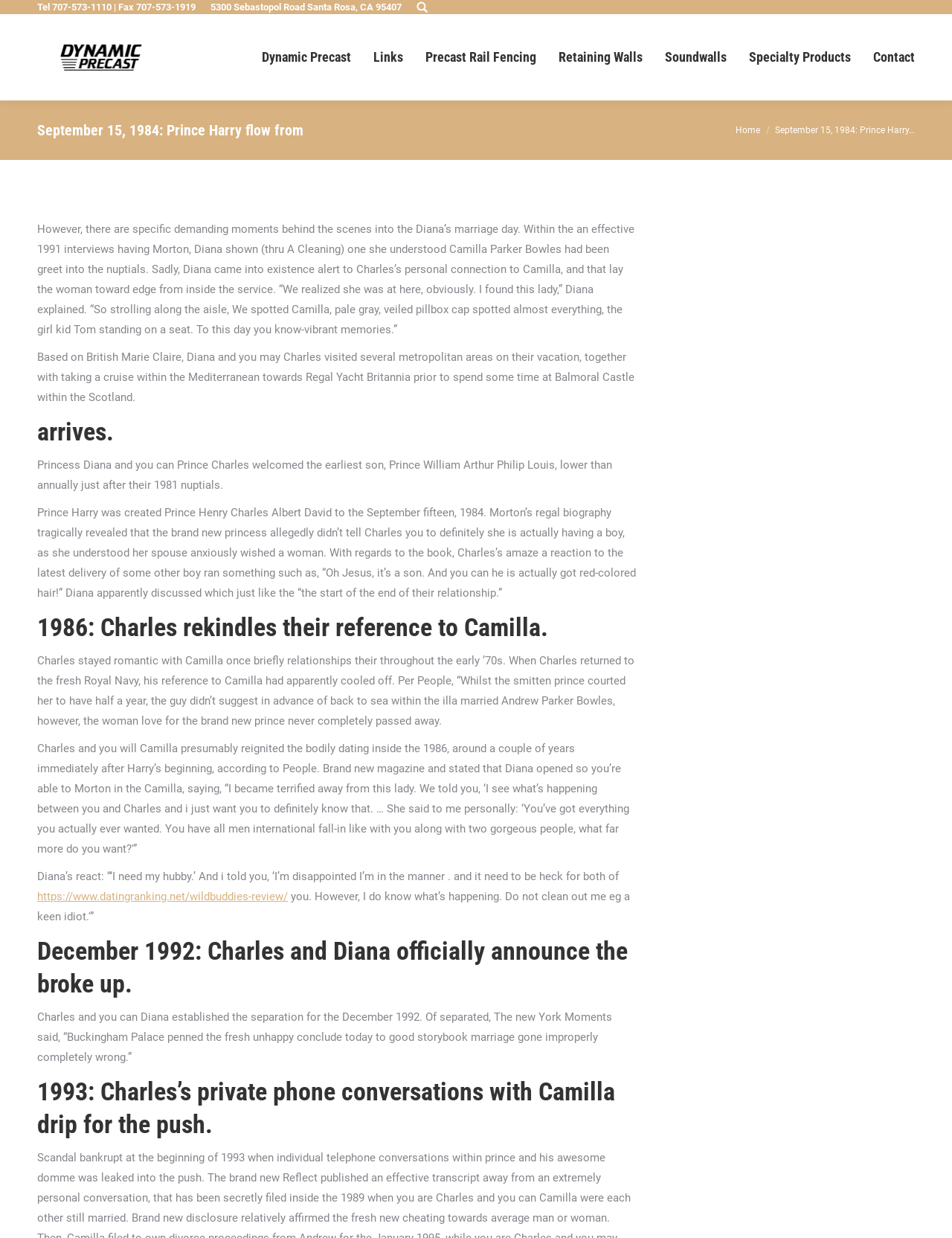Locate the bounding box of the UI element based on this description: "Soundwalls". Provide four float numbers between 0 and 1 as [left, top, right, bottom].

[0.698, 0.011, 0.763, 0.081]